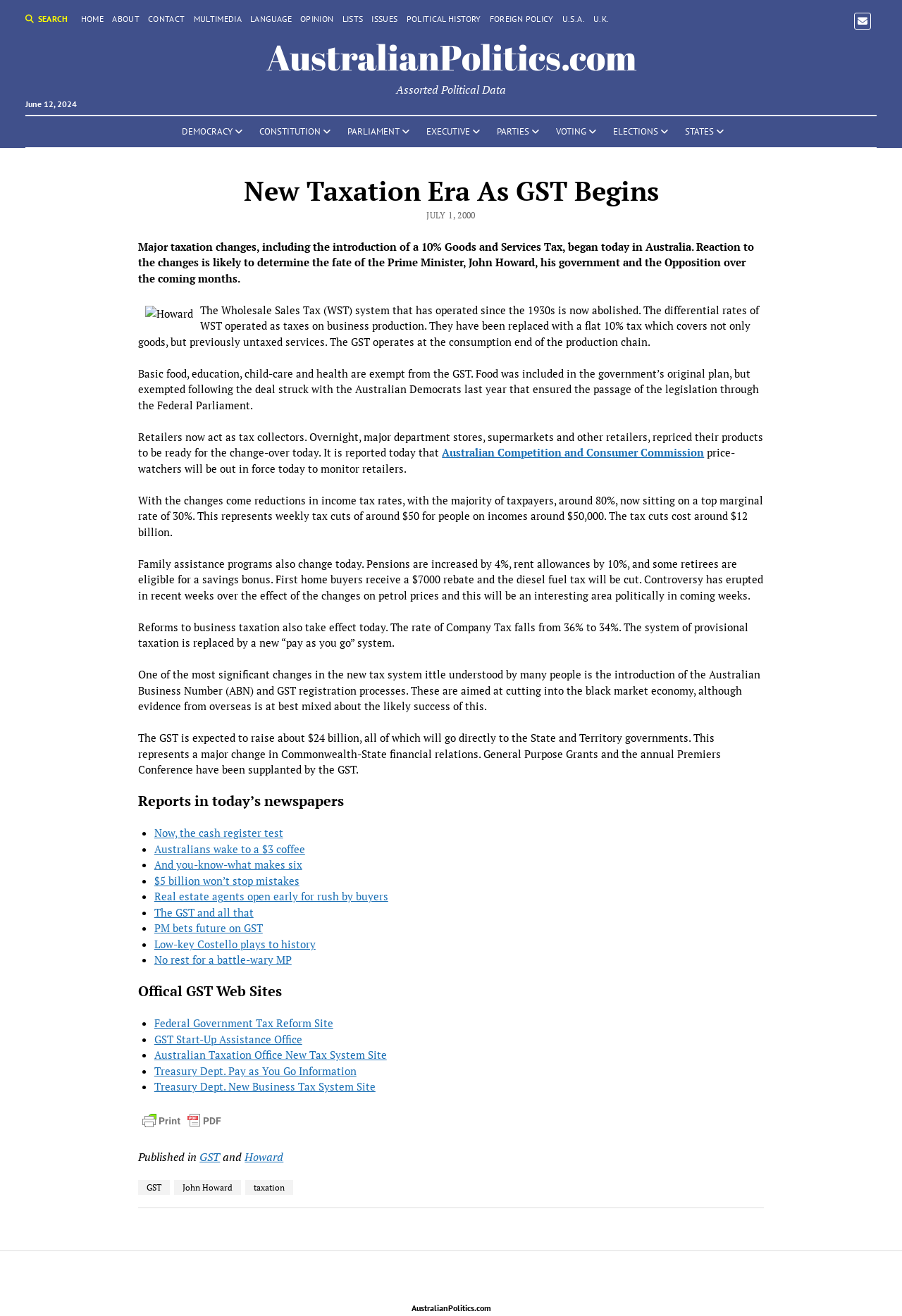From the screenshot, find the bounding box of the UI element matching this description: "Designed by ThemeBoy". Supply the bounding box coordinates in the form [left, top, right, bottom], each a float between 0 and 1.

None